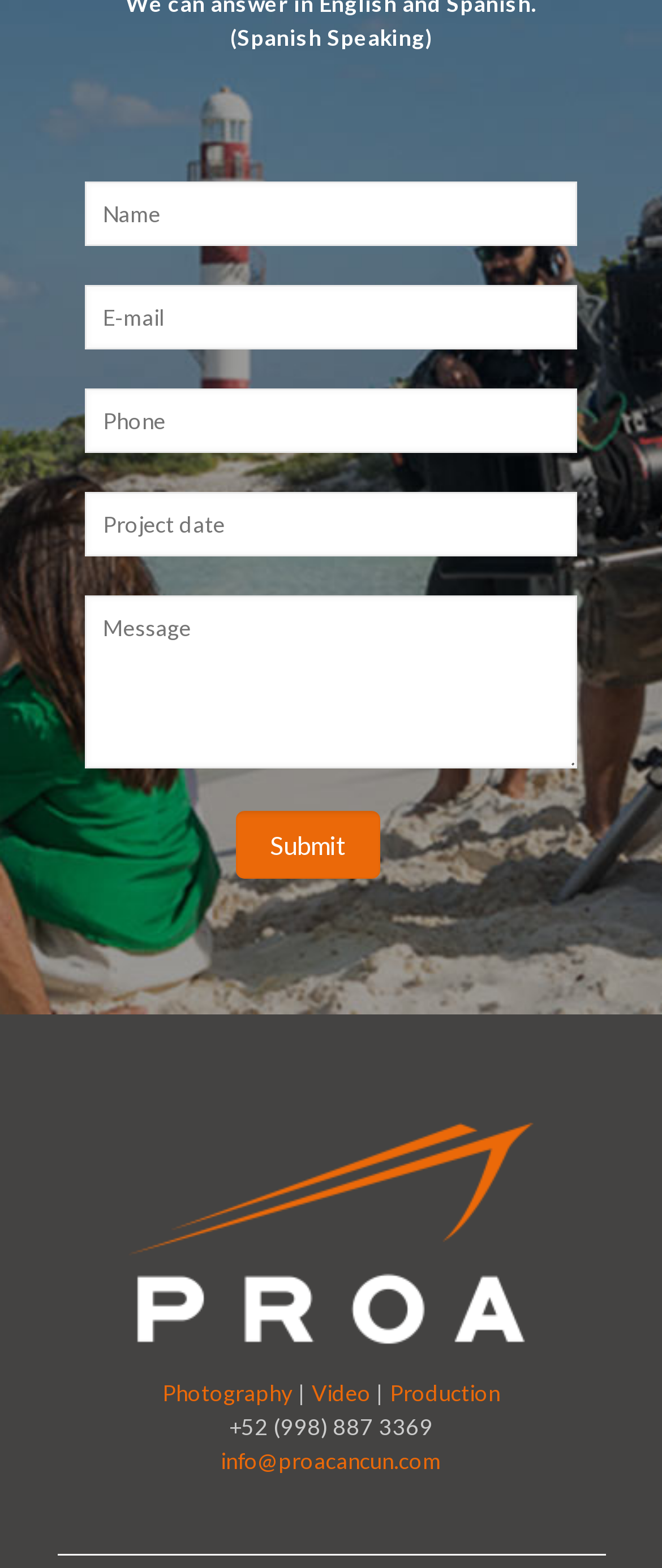Respond concisely with one word or phrase to the following query:
What is the last link on the bottom?

info@proacancun.com